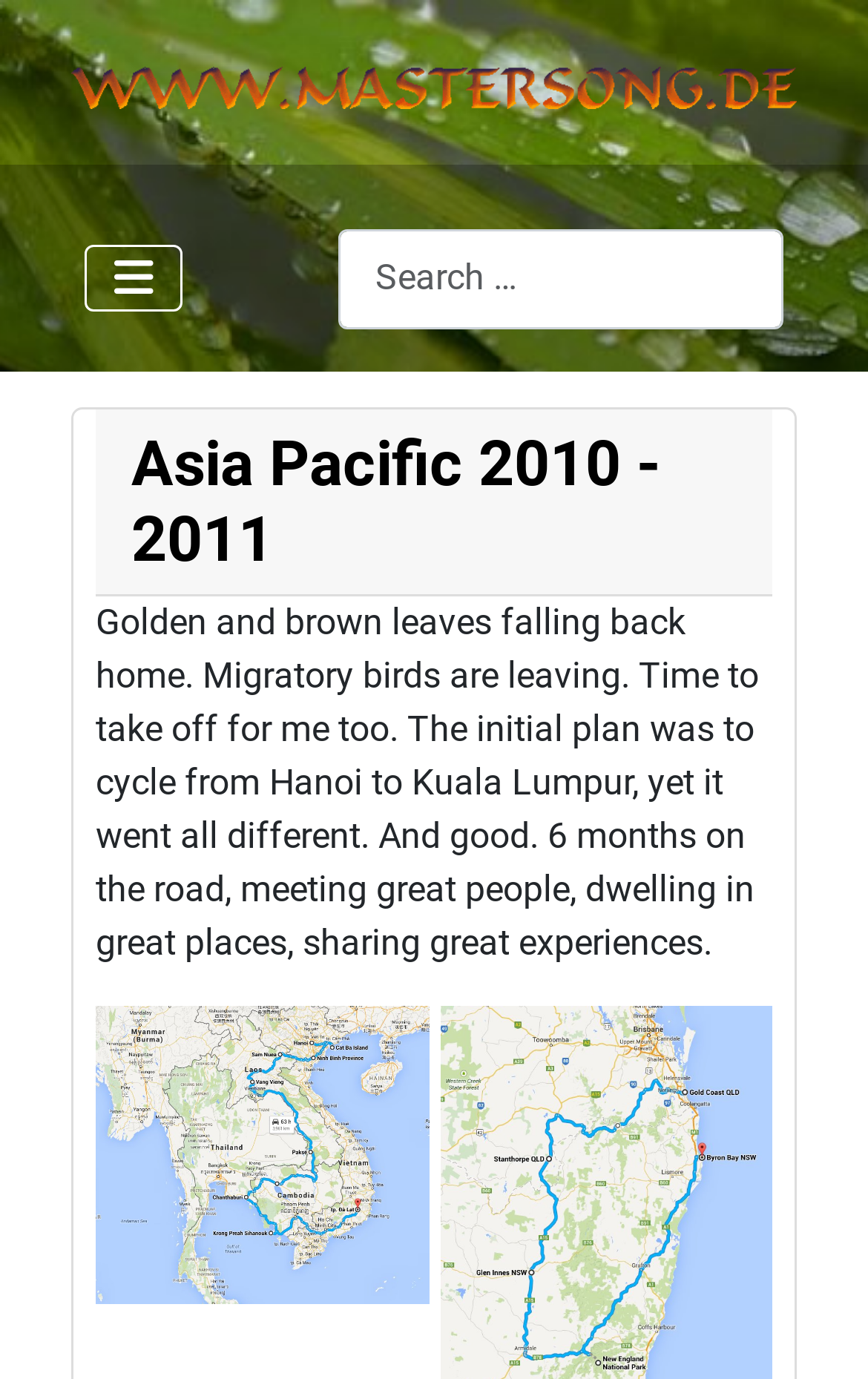Consider the image and give a detailed and elaborate answer to the question: 
What is the author's initial plan?

The author mentions that the initial plan was to cycle from Hanoi to Kuala Lumpur, but it went differently, indicating that the plan was not followed as intended.